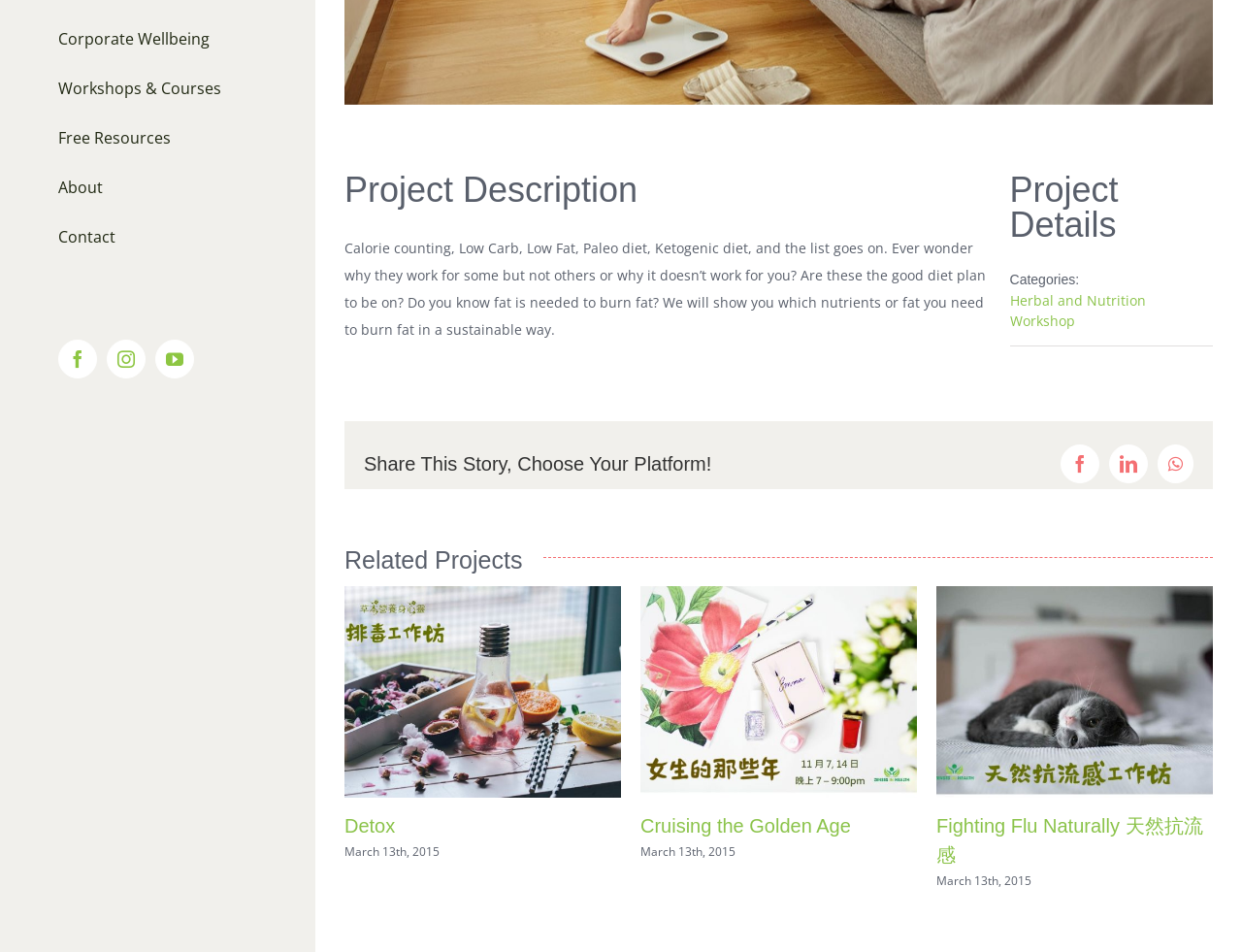Extract the bounding box coordinates for the described element: "Go to Top". The coordinates should be represented as four float numbers between 0 and 1: [left, top, right, bottom].

[0.904, 0.617, 0.941, 0.652]